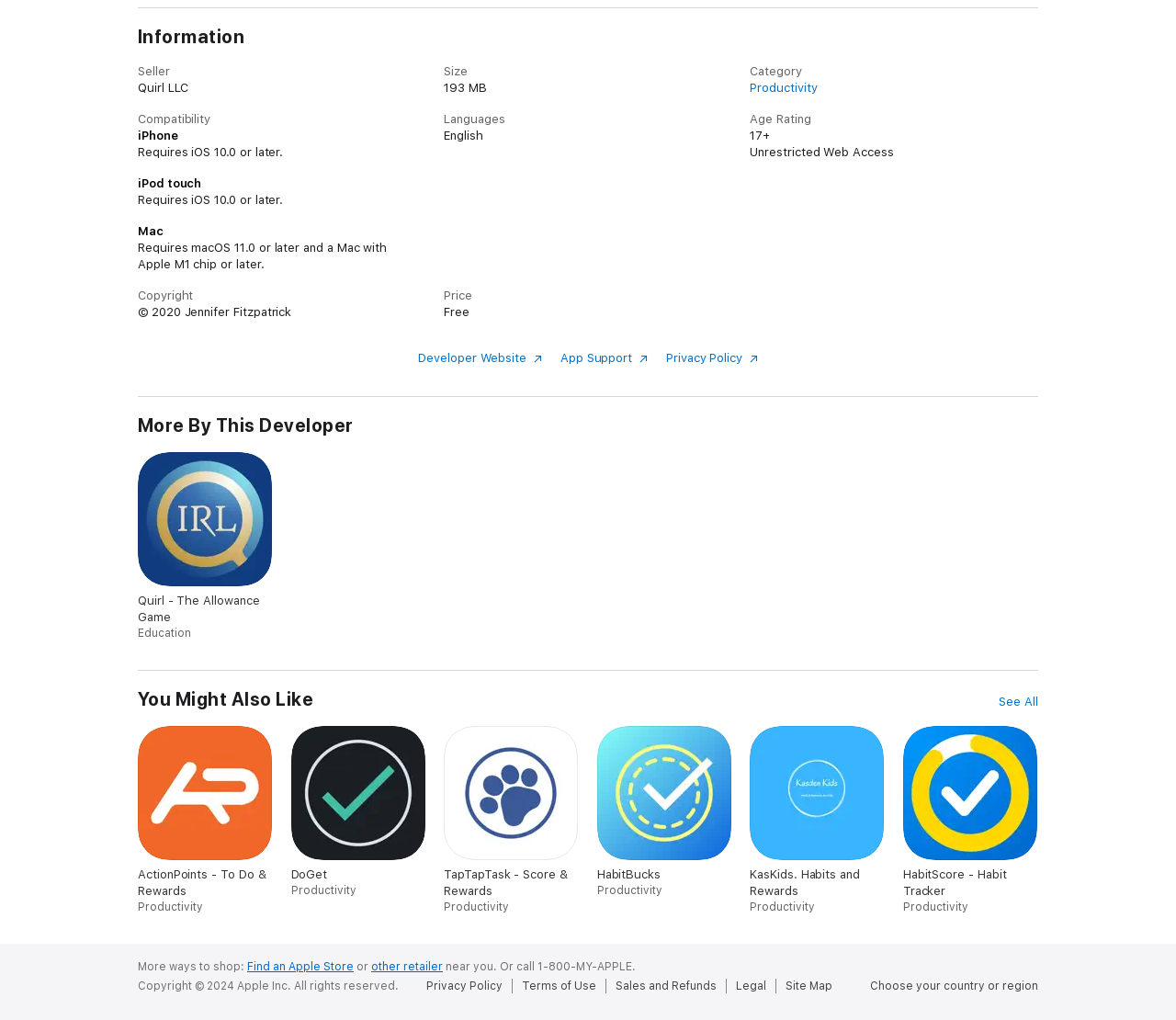Find the bounding box coordinates of the element I should click to carry out the following instruction: "Explore more apps by this developer".

[0.117, 0.443, 0.232, 0.628]